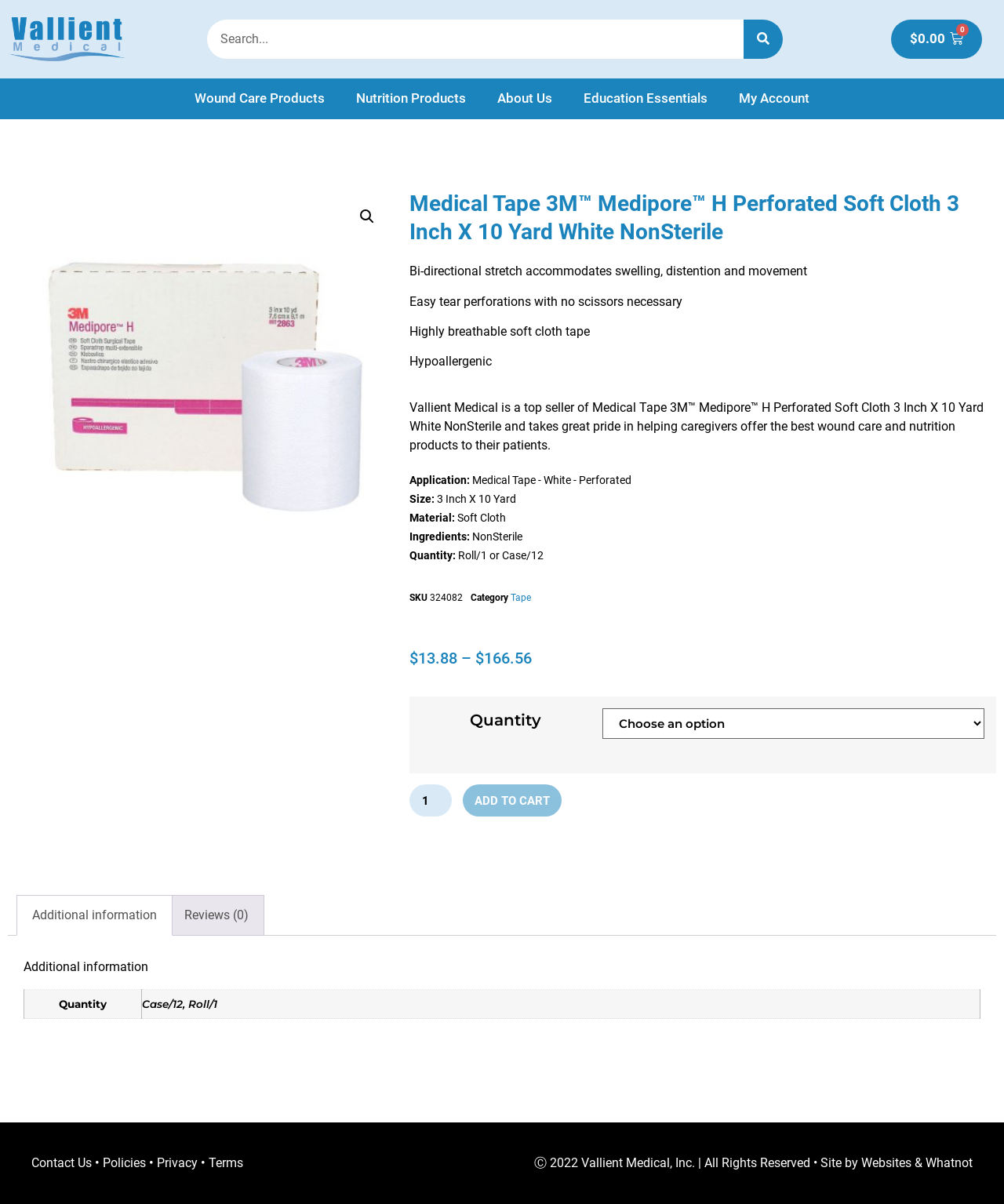Please determine the bounding box coordinates for the UI element described as: "Education Essentials".

[0.566, 0.065, 0.72, 0.099]